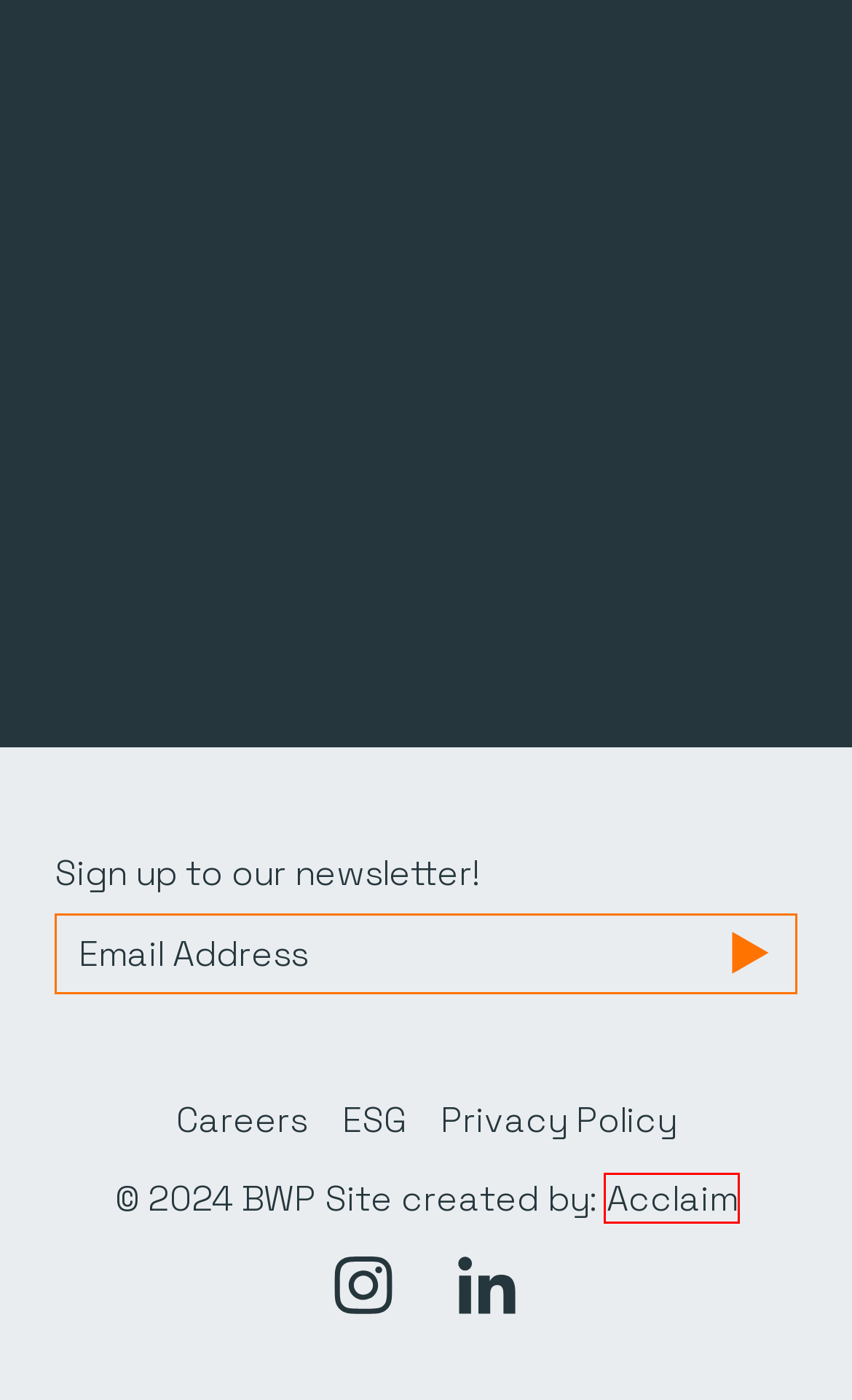Using the screenshot of a webpage with a red bounding box, pick the webpage description that most accurately represents the new webpage after the element inside the red box is clicked. Here are the candidates:
A. ESG - BWP
B. Talent - BWP
C. Ultra-fast, conversion-oriented websites and E-commerce stores - Acclaim
D. Contact us - BWP
E. Our thoughts - BWP
F. Homepage - BWP
G. Our work - BWP
H. Privacy Policy - BWP

C